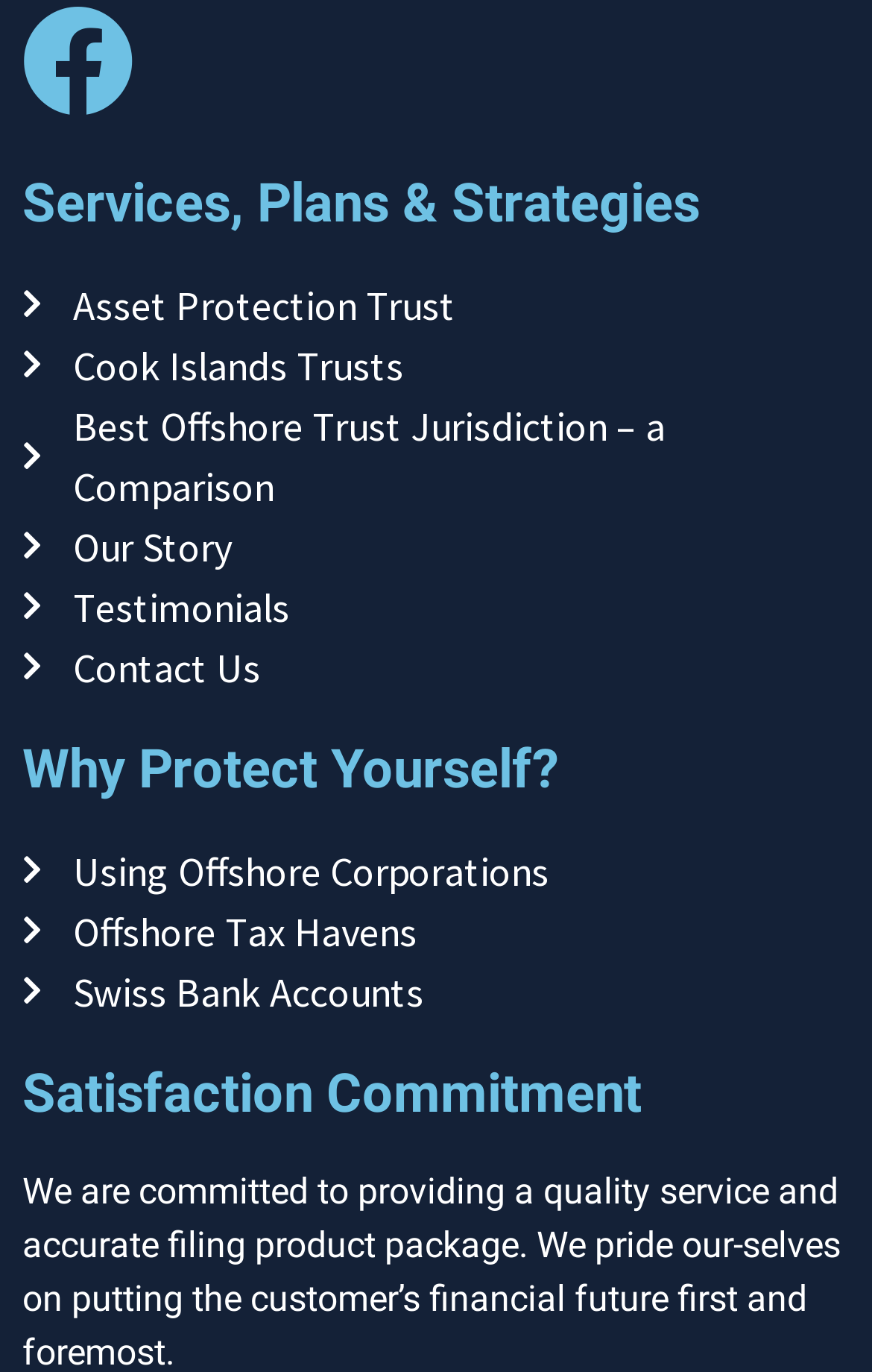Show the bounding box coordinates of the region that should be clicked to follow the instruction: "Learn about Our Story."

[0.026, 0.376, 0.974, 0.42]